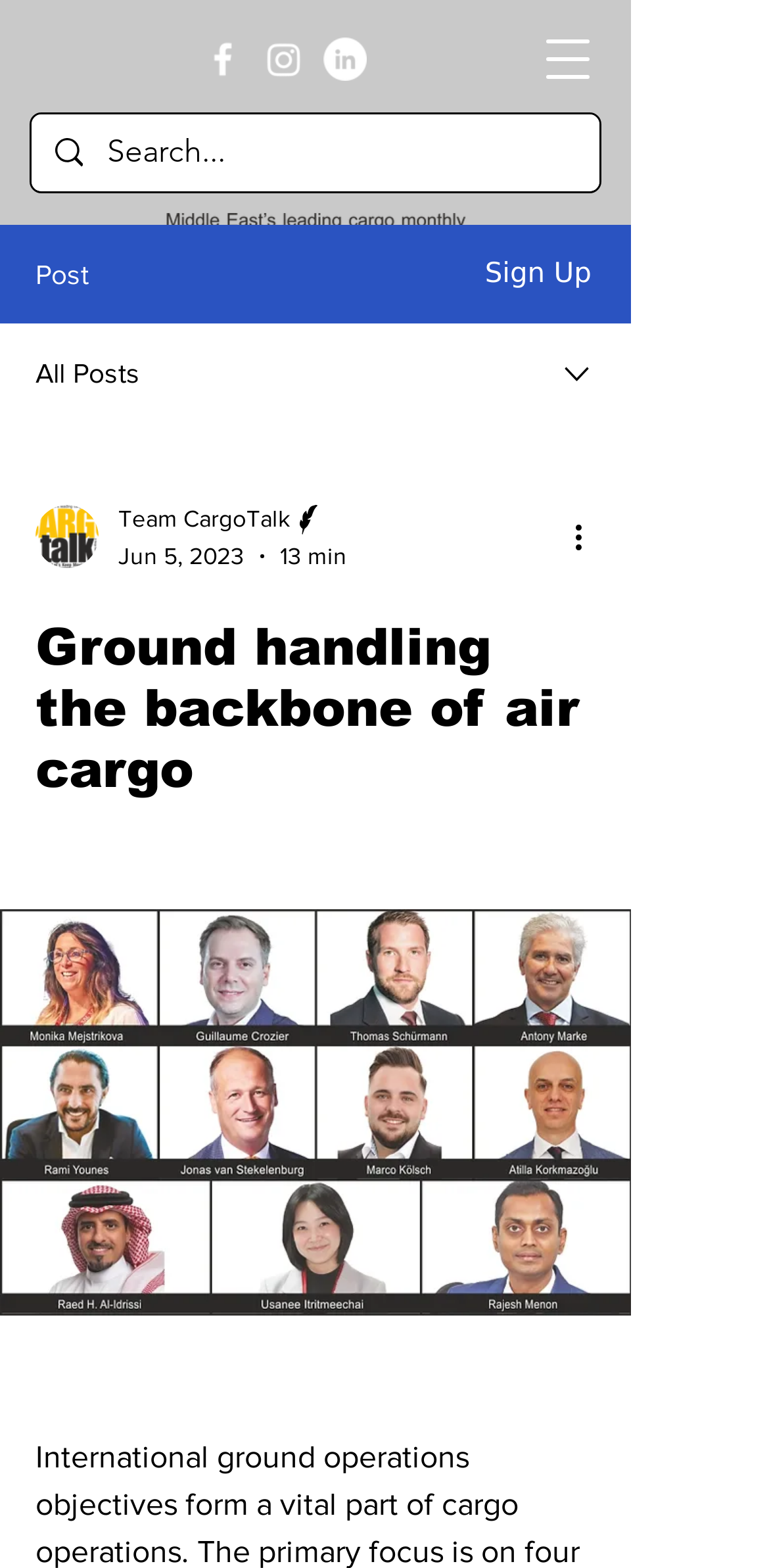What is the purpose of the button at the top right corner?
Using the visual information, reply with a single word or short phrase.

Open navigation menu